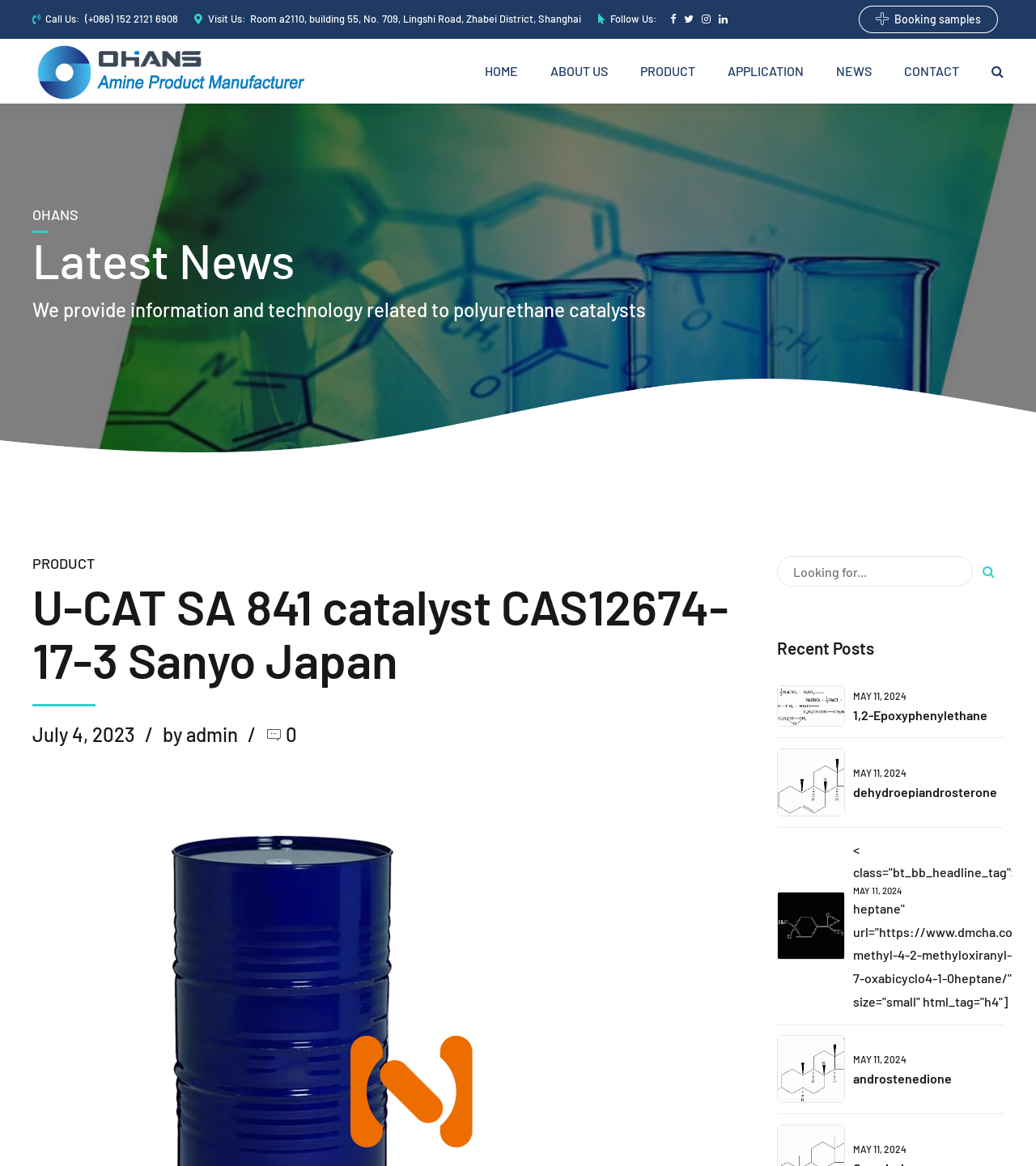Locate the UI element described as follows: "Call Us:(+086) 152 2121 6908". Return the bounding box coordinates as four float numbers between 0 and 1 in the order [left, top, right, bottom].

[0.031, 0.012, 0.172, 0.021]